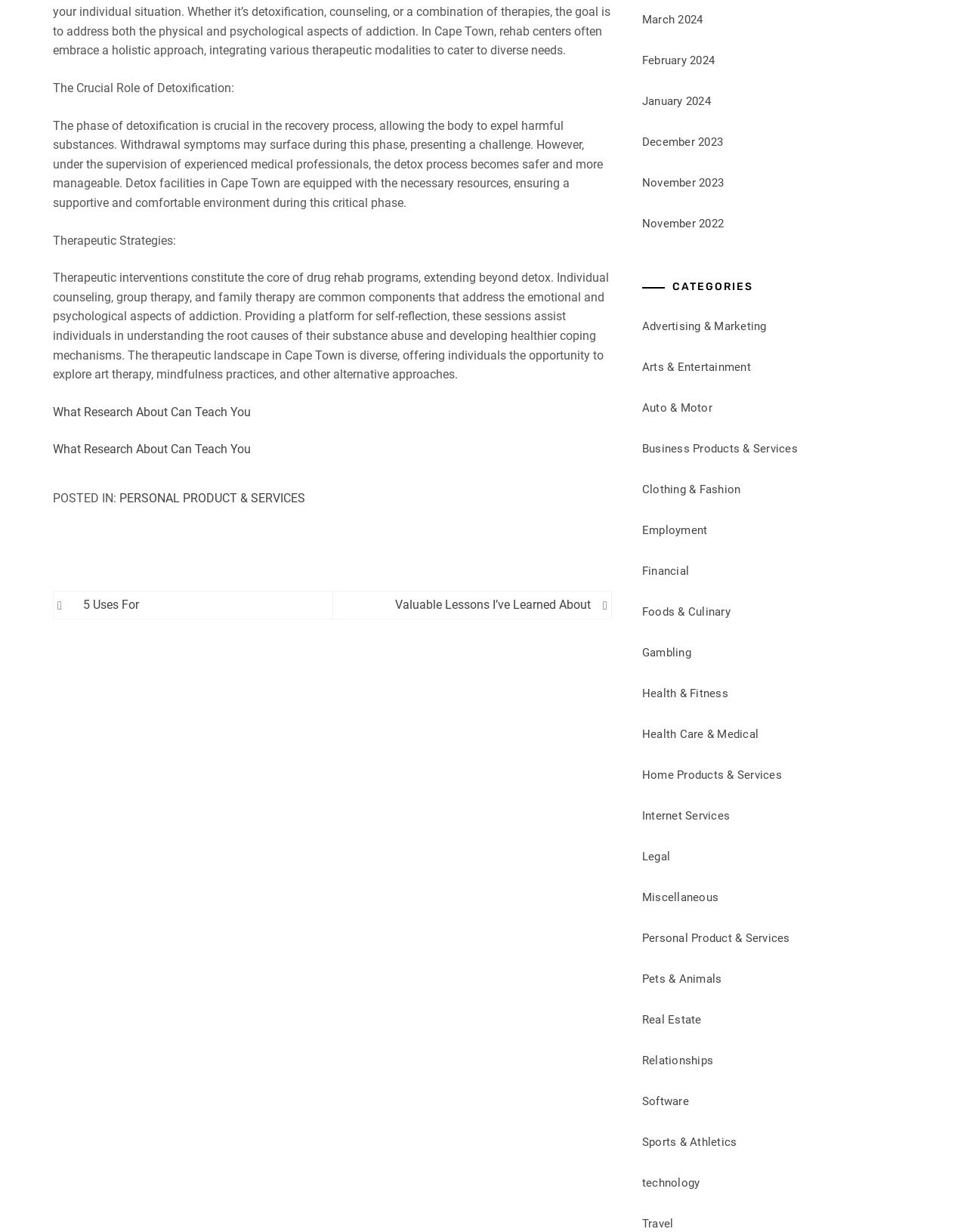Based on the image, provide a detailed response to the question:
What is the purpose of therapeutic interventions?

The webpage explains that therapeutic interventions, such as individual counseling, group therapy, and family therapy, are designed to address the emotional and psychological aspects of addiction, helping individuals understand the root causes of their substance abuse and develop healthier coping mechanisms.